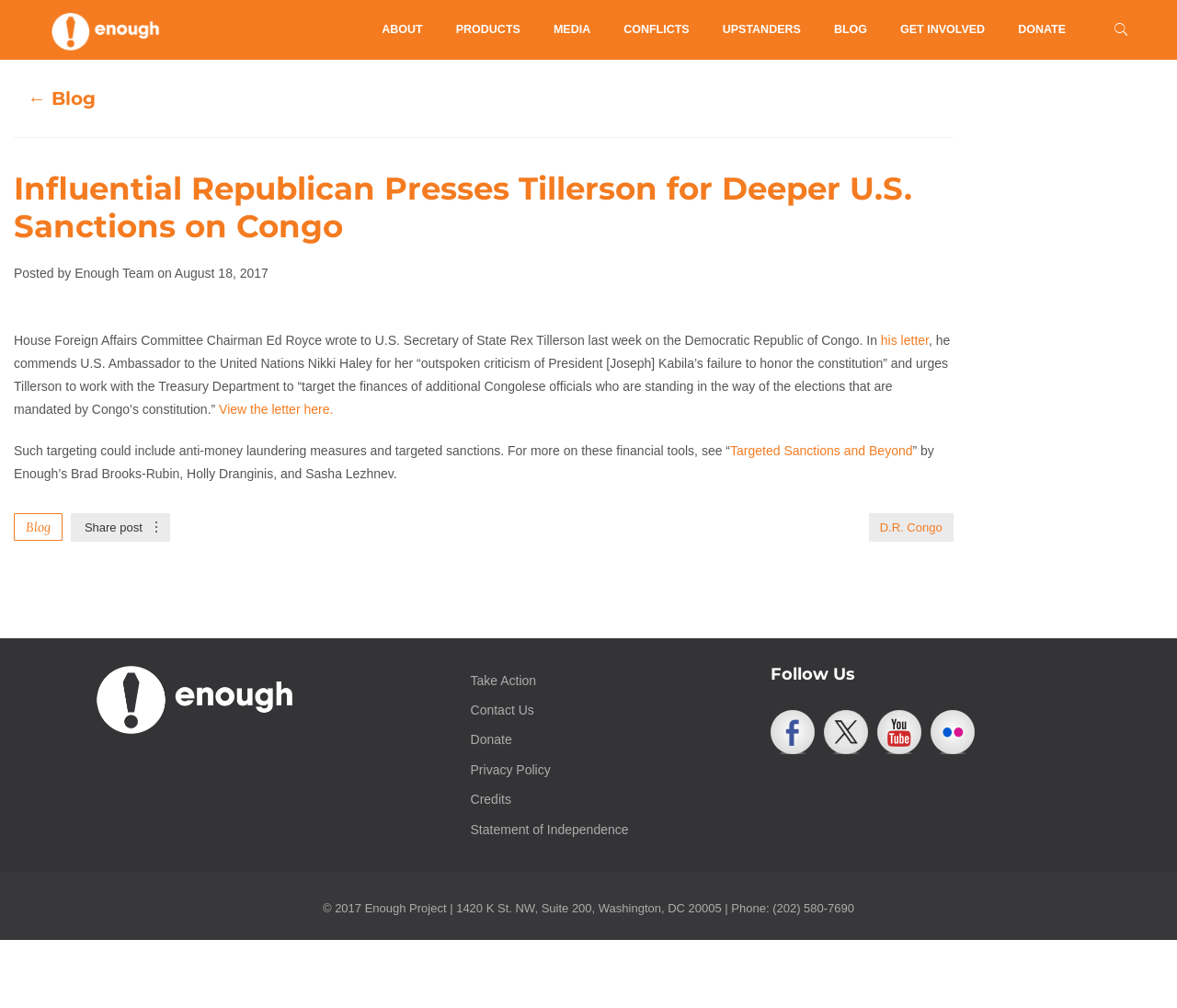What is the name of the organization?
Provide a thorough and detailed answer to the question.

I determined the answer by looking at the top-left corner of the webpage, where I found the logo and the text 'The Enough Project'. This suggests that the webpage is affiliated with this organization.